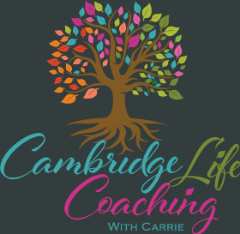What is the style of the brand name in the logo?
Please provide a single word or phrase in response based on the screenshot.

blend of flowing script and modern fonts